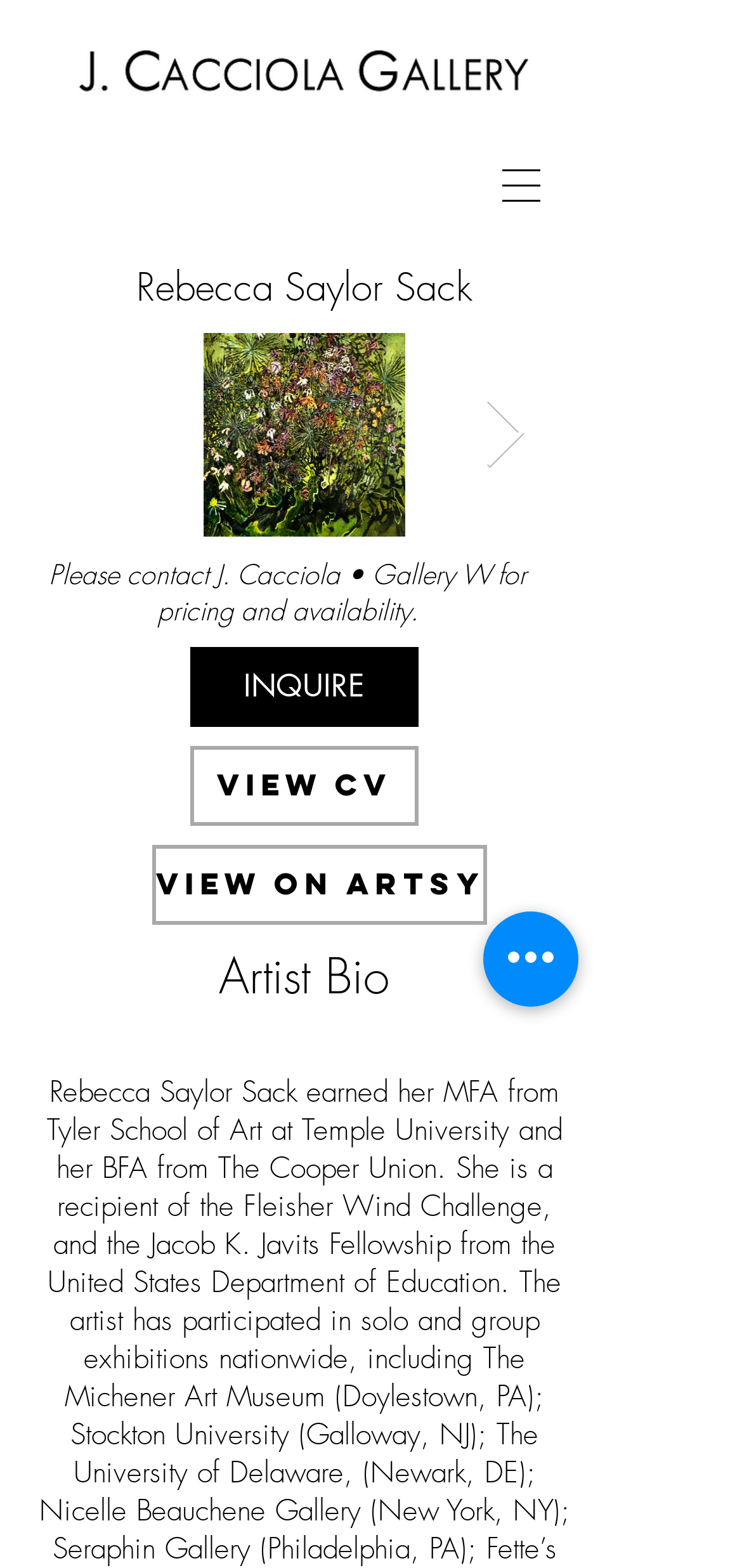What is the action of the 'Next Item' button? Examine the screenshot and reply using just one word or a brief phrase.

To view the next item